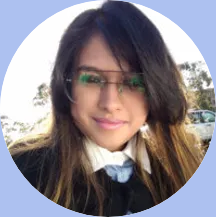What is the woman wearing on her upper body?
Please interpret the details in the image and answer the question thoroughly.

According to the caption, the woman is wearing a 'light blue collared shirt under a black sweater', which suggests that her upper body is covered with these two garments.